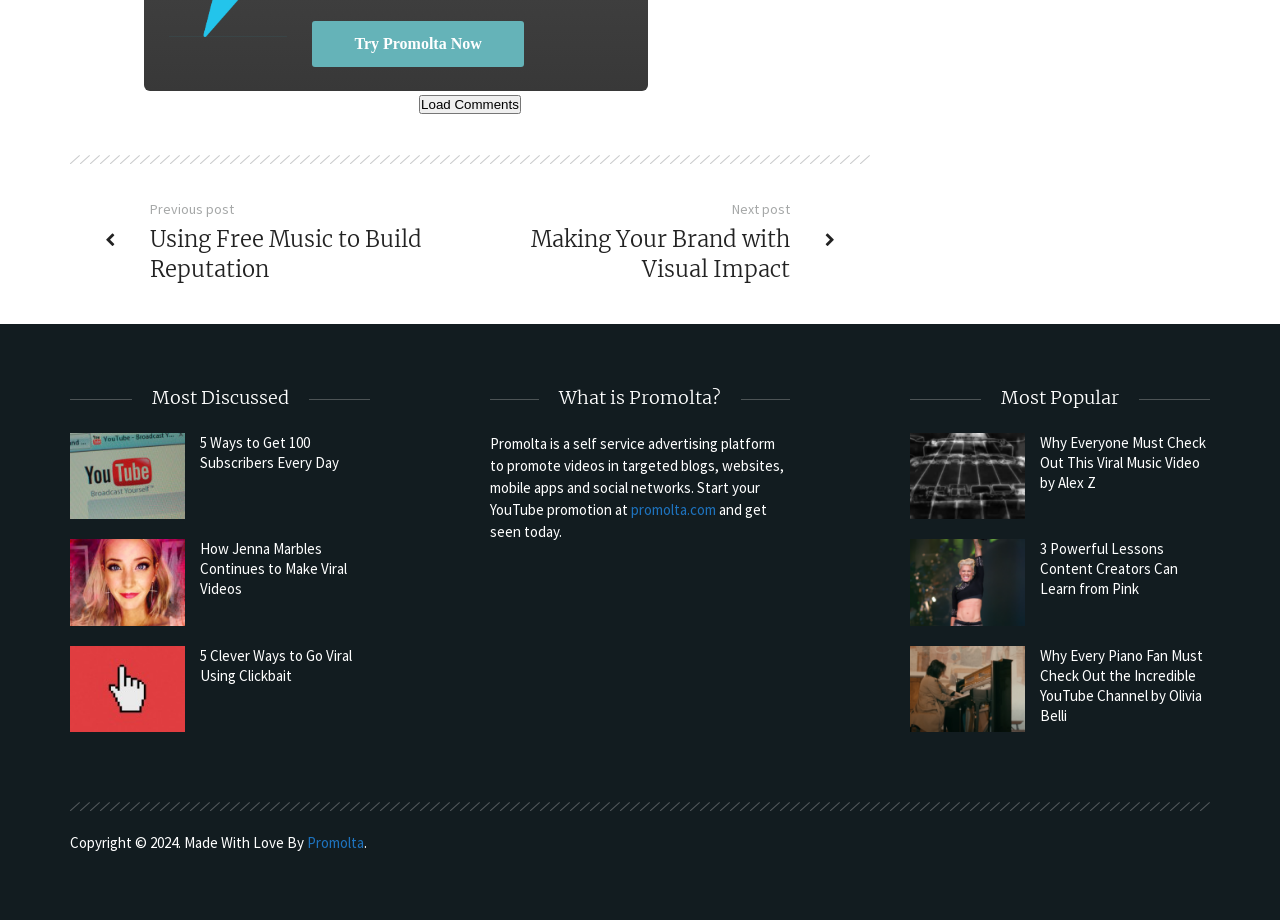Determine the bounding box coordinates of the section to be clicked to follow the instruction: "Check out the most discussed posts". The coordinates should be given as four float numbers between 0 and 1, formatted as [left, top, right, bottom].

[0.055, 0.418, 0.289, 0.449]